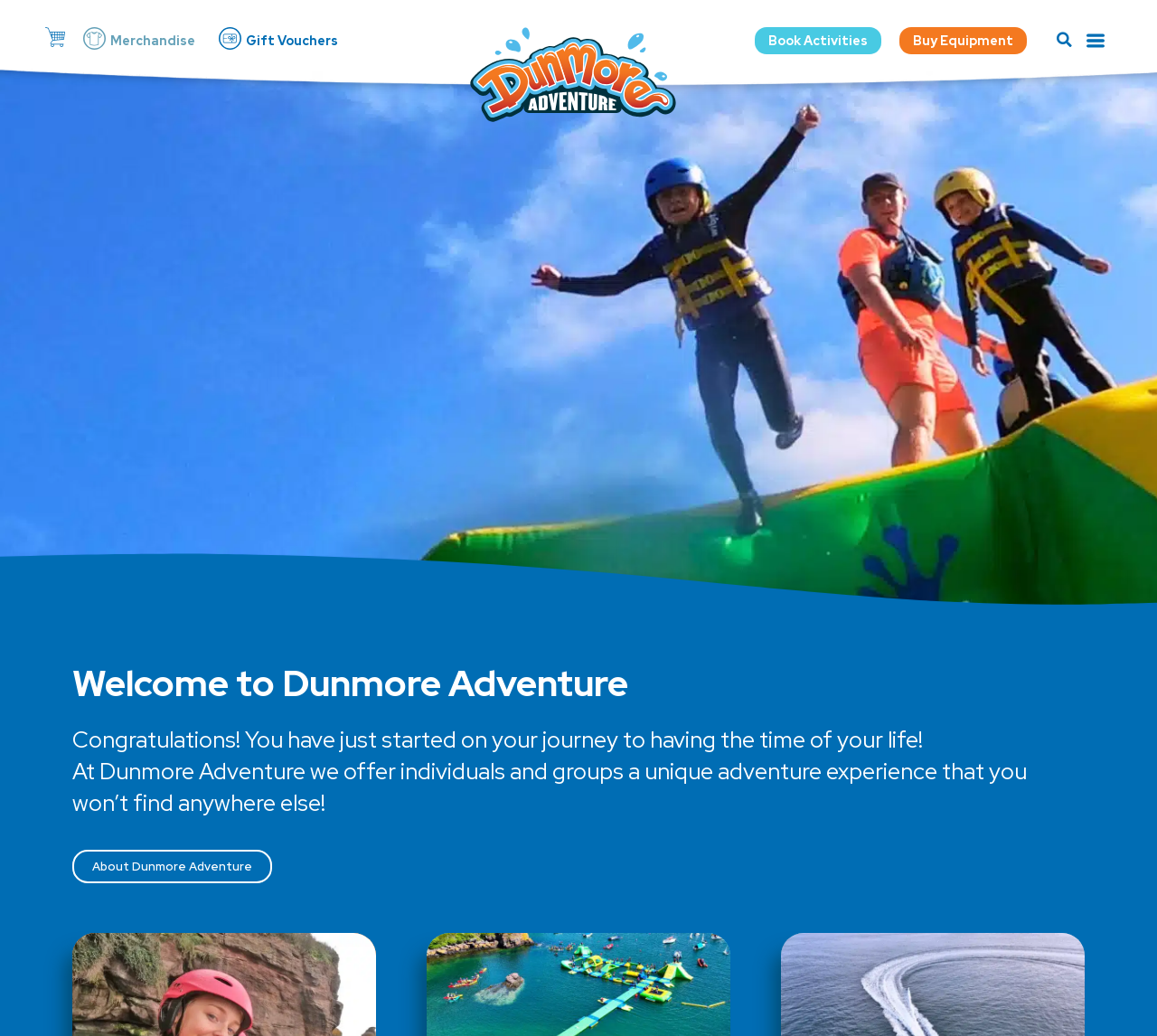Highlight the bounding box coordinates of the element that should be clicked to carry out the following instruction: "Search for something". The coordinates must be given as four float numbers ranging from 0 to 1, i.e., [left, top, right, bottom].

[0.907, 0.024, 0.933, 0.052]